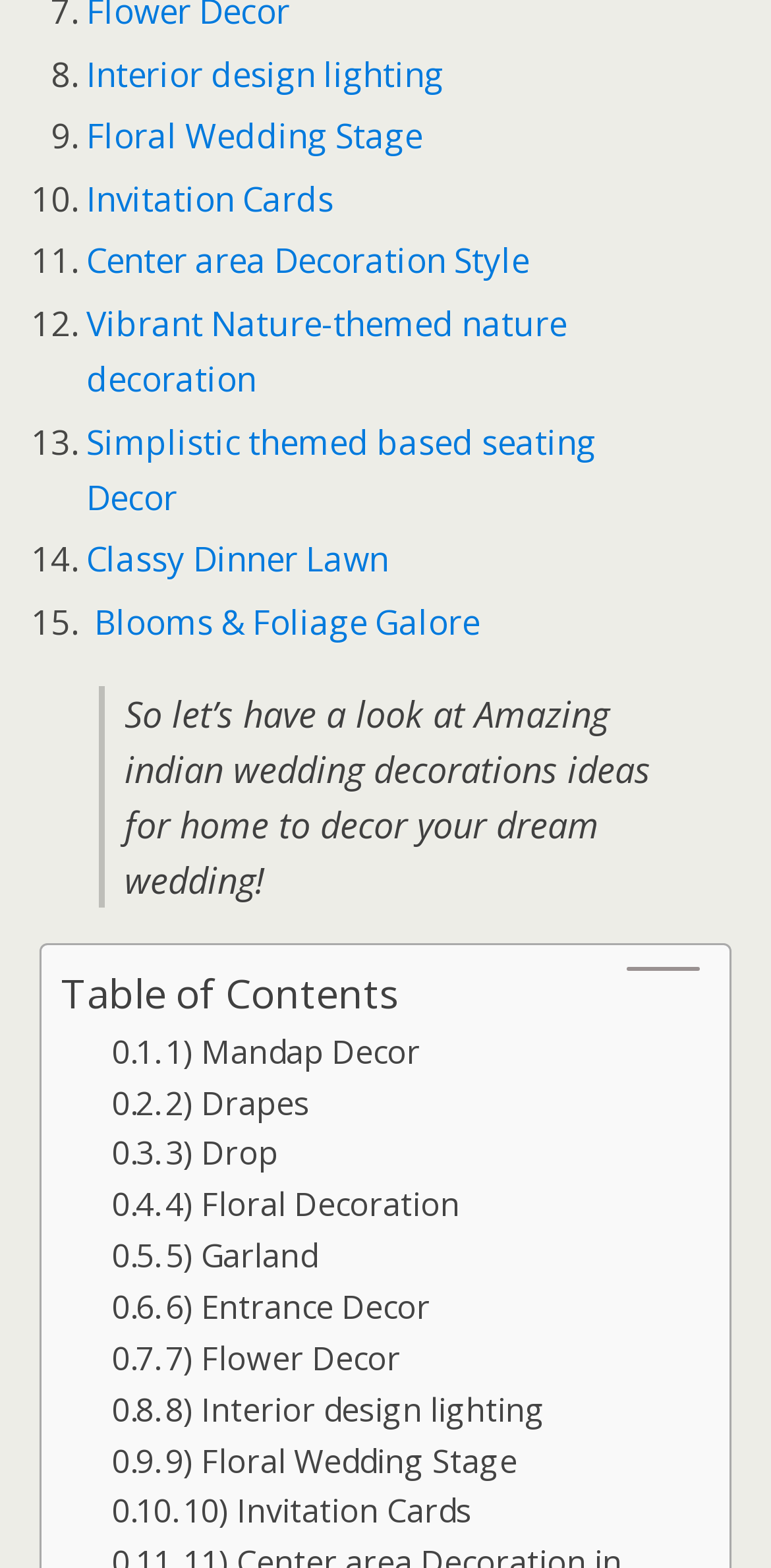Find the bounding box coordinates of the element I should click to carry out the following instruction: "Go to 'Mandap Decor'".

[0.145, 0.655, 0.545, 0.688]